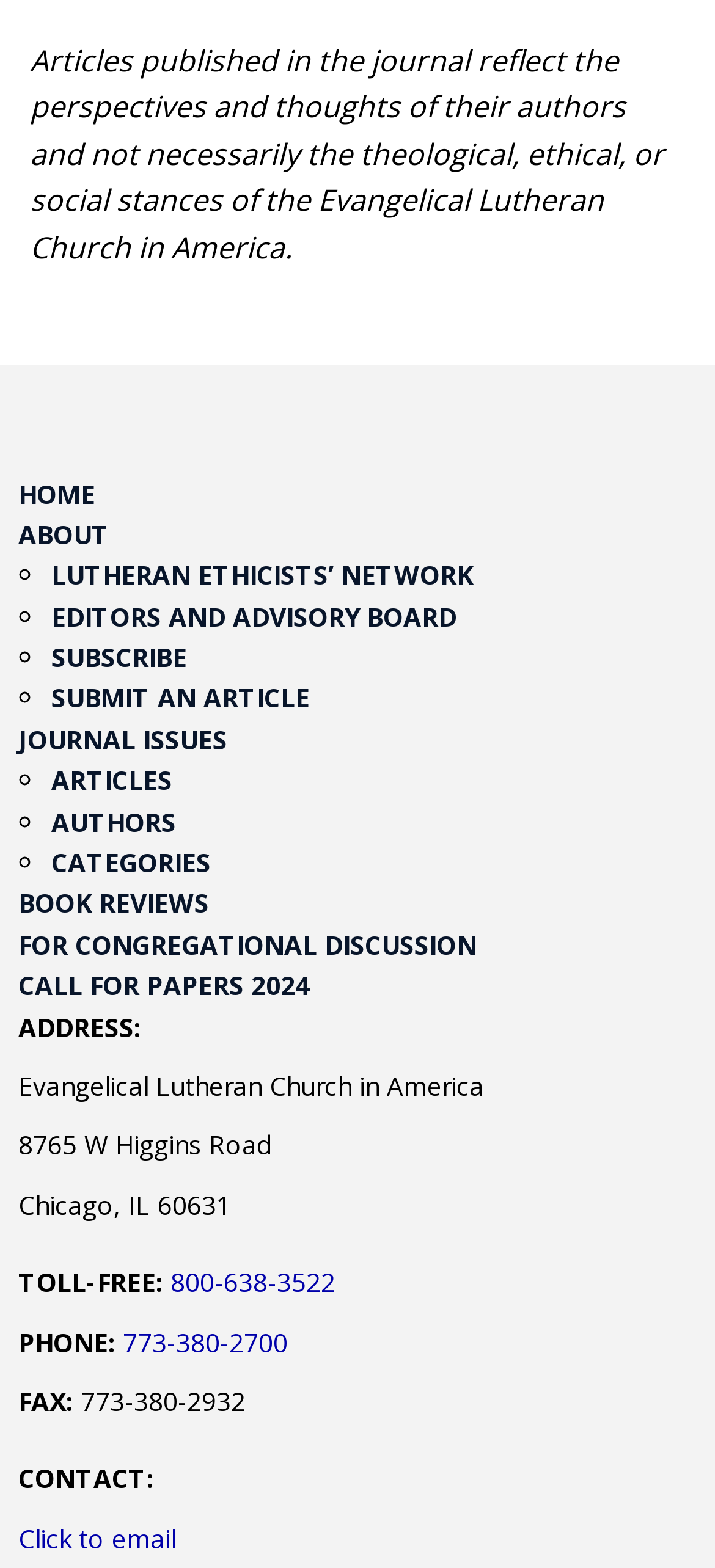Use a single word or phrase to respond to the question:
What can be submitted?

an article